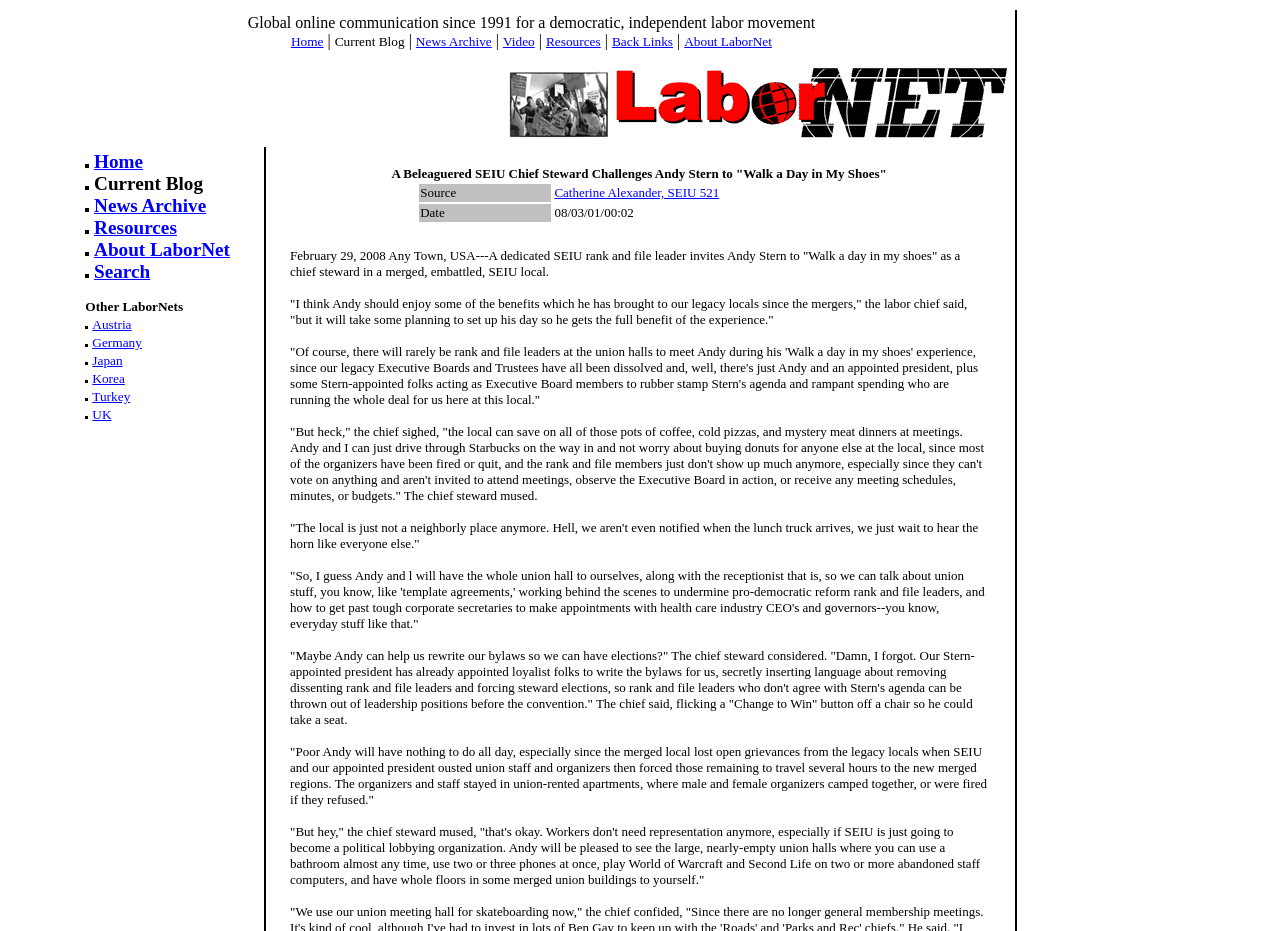Please identify the bounding box coordinates of where to click in order to follow the instruction: "View the News Archive".

[0.325, 0.034, 0.384, 0.053]